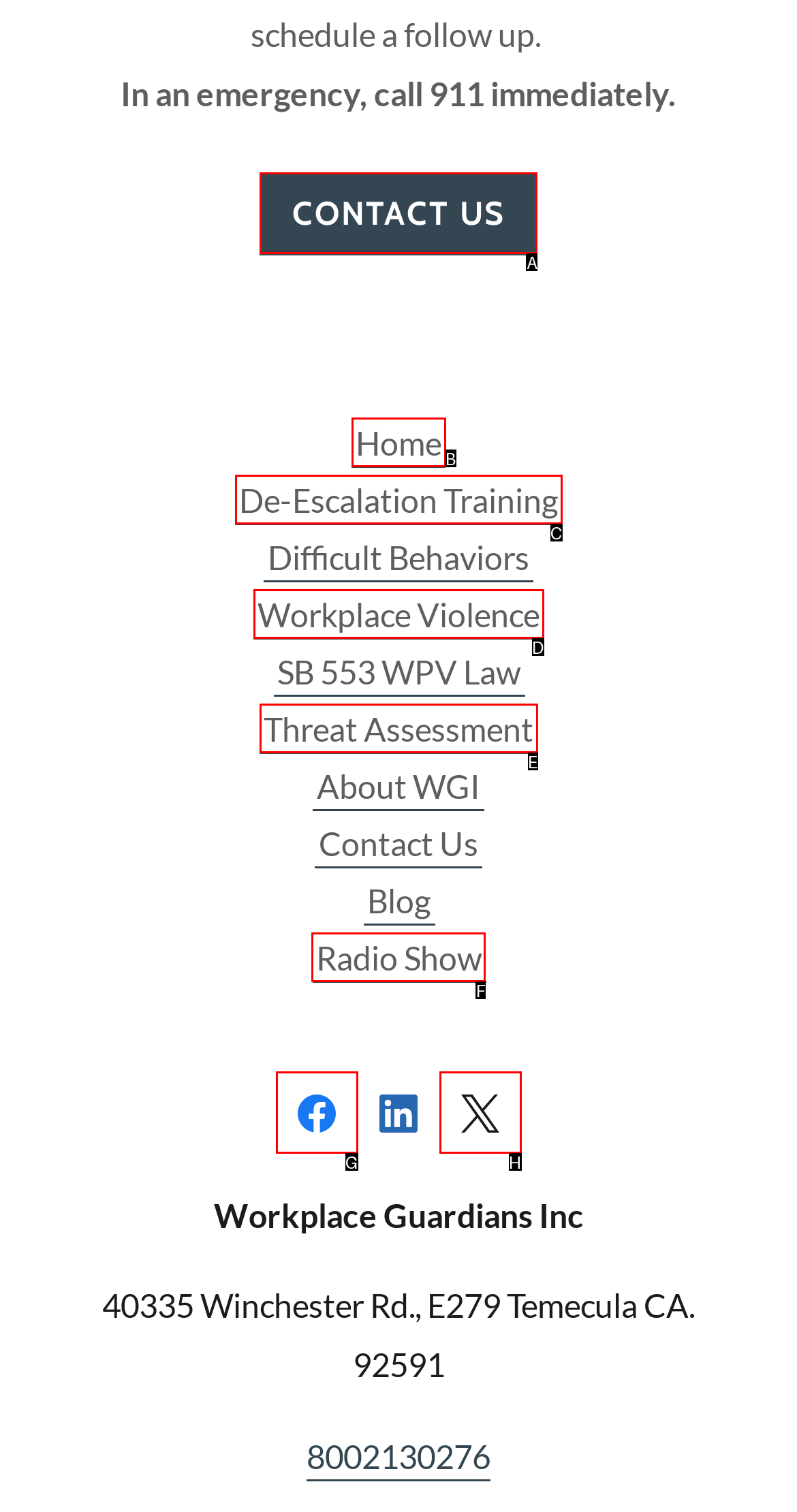For the task: click the 'CONTACT US' link, identify the HTML element to click.
Provide the letter corresponding to the right choice from the given options.

A